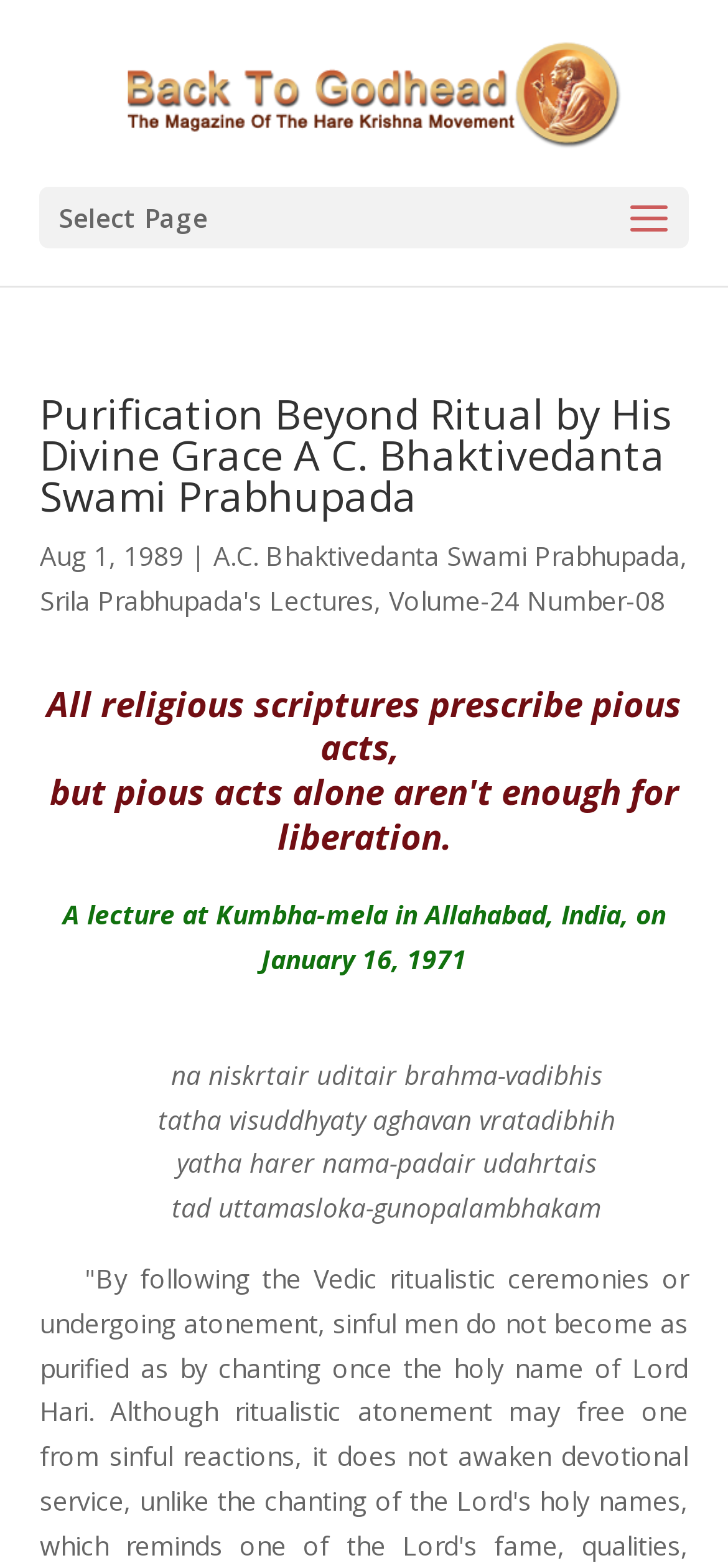What is the volume and number of this publication?
Based on the image, give a concise answer in the form of a single word or short phrase.

Volume-24 Number-08